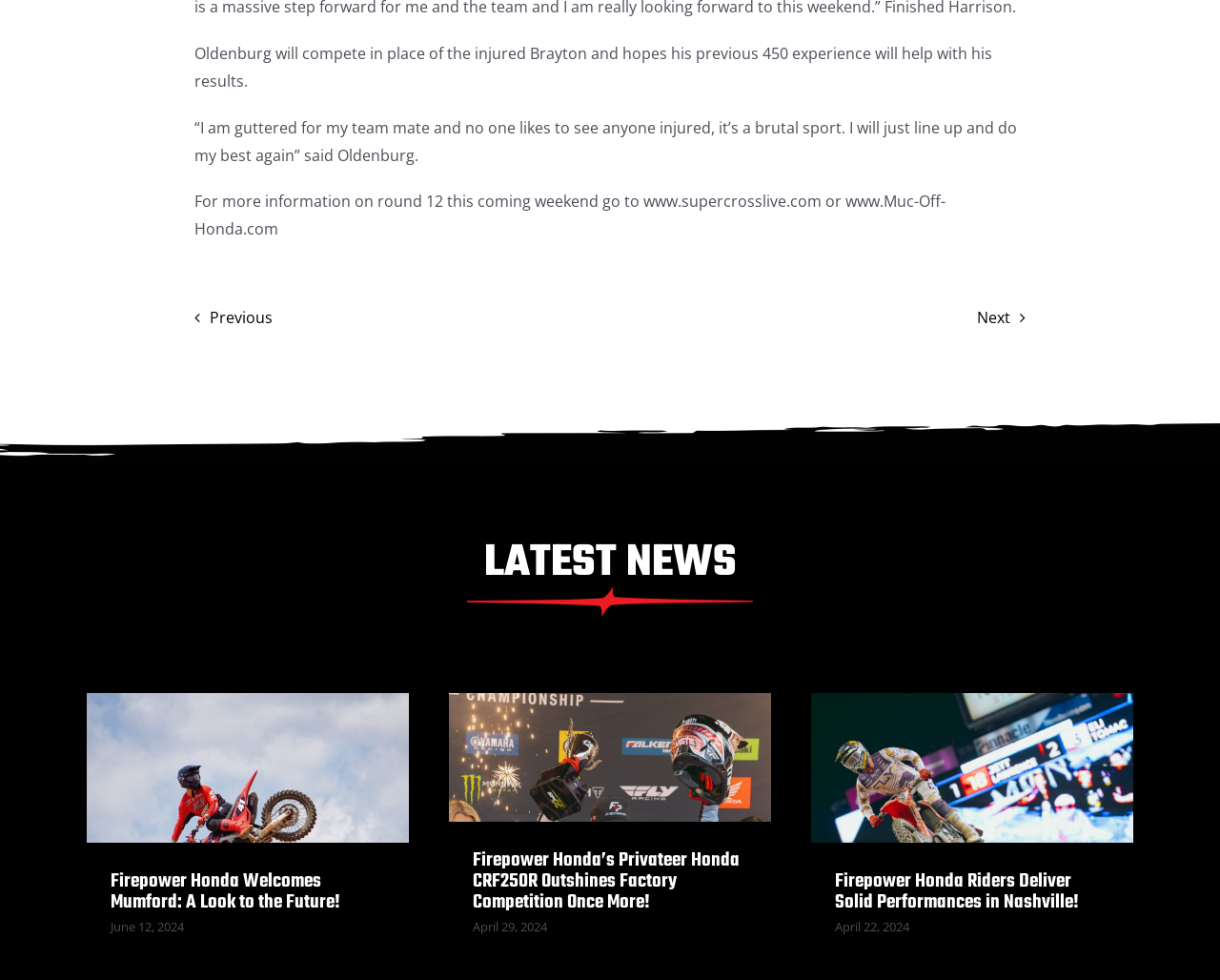Refer to the image and provide a thorough answer to this question:
What is the date of the news article 'Firepower Honda Riders Deliver Solid Performances in Nashville!'?

The news article 'Firepower Honda Riders Deliver Solid Performances in Nashville!' has a corresponding date mentioned as 'April 22, 2024'.